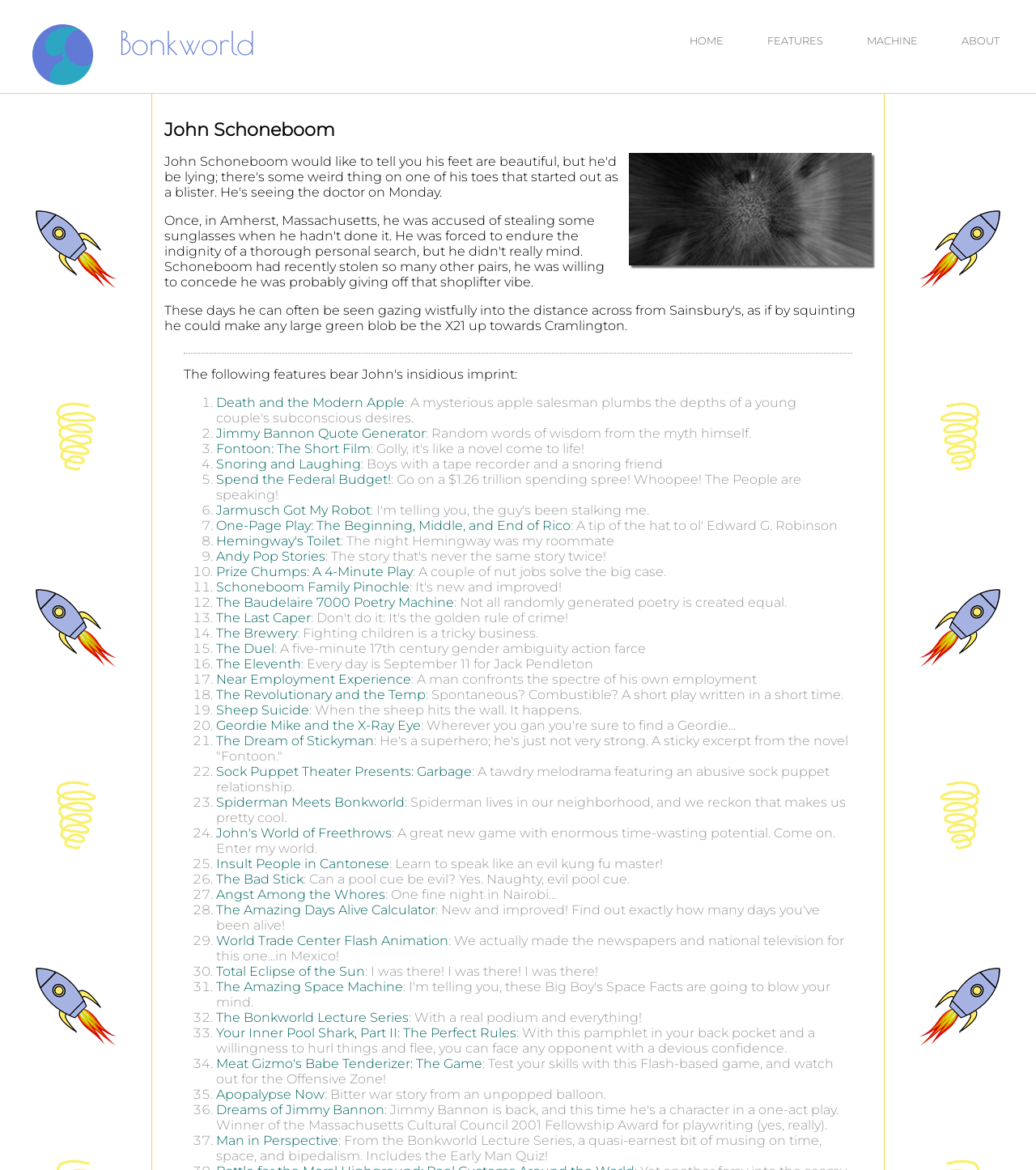Determine the bounding box coordinates of the clickable element necessary to fulfill the instruction: "Read the article about Death and the Modern Apple". Provide the coordinates as four float numbers within the 0 to 1 range, i.e., [left, top, right, bottom].

[0.209, 0.337, 0.391, 0.351]